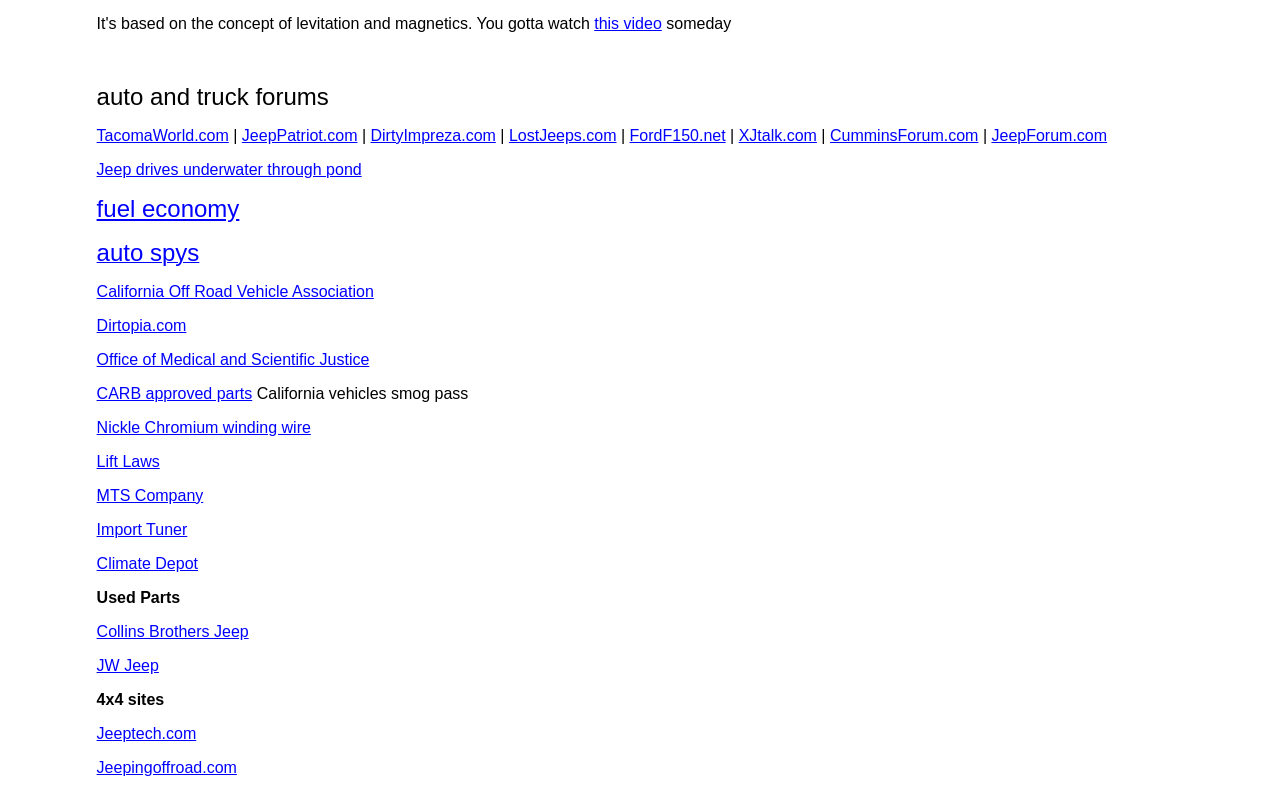Please find and report the bounding box coordinates of the element to click in order to perform the following action: "explore JeepForum.com". The coordinates should be expressed as four float numbers between 0 and 1, in the format [left, top, right, bottom].

[0.775, 0.16, 0.865, 0.181]